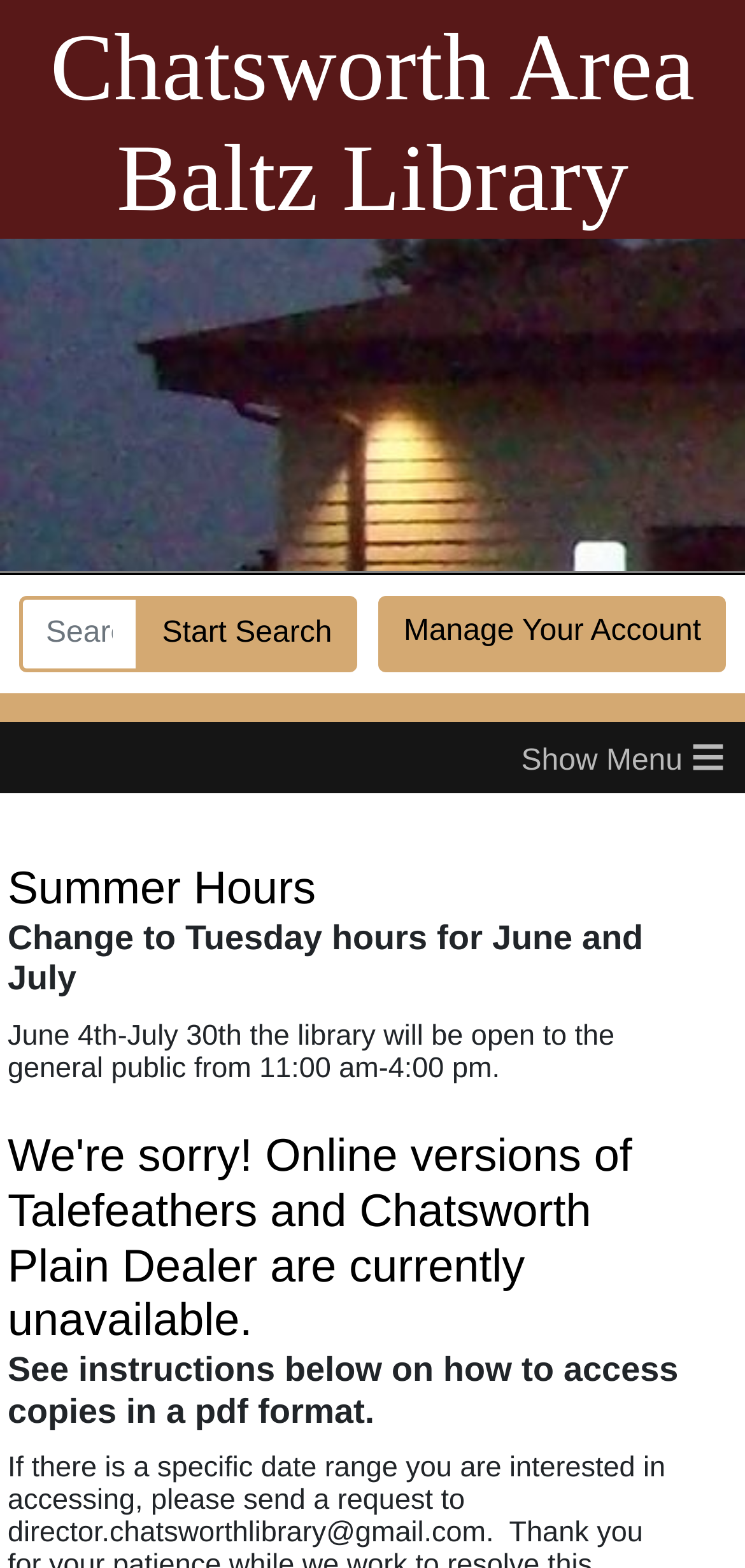Refer to the image and provide a thorough answer to this question:
What is the name of the library?

I found the answer by looking at the StaticText element with the text 'Chatsworth Area Baltz Library' which is located at the top of the webpage.